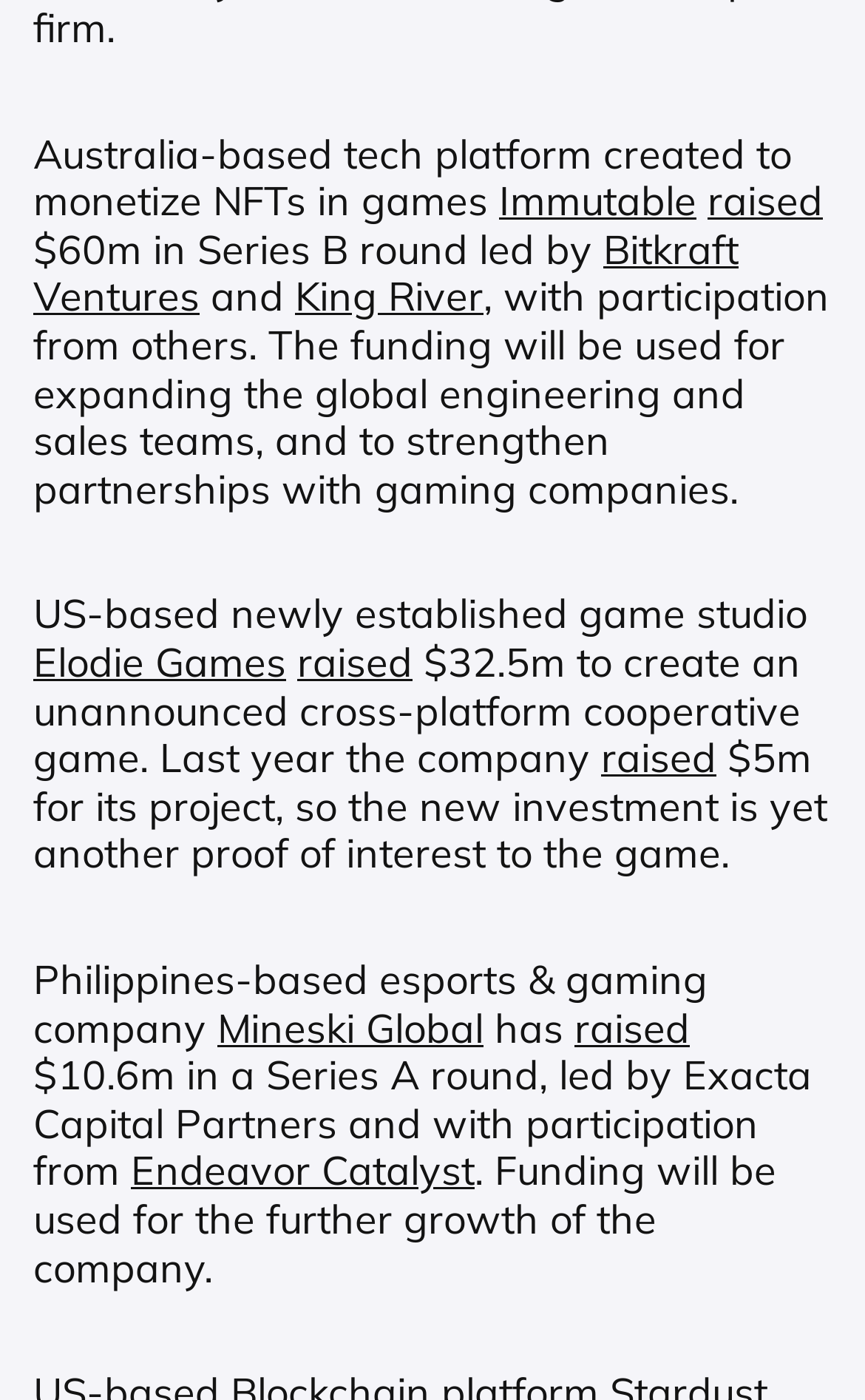Find and provide the bounding box coordinates for the UI element described here: "King River". The coordinates should be given as four float numbers between 0 and 1: [left, top, right, bottom].

[0.341, 0.194, 0.559, 0.23]